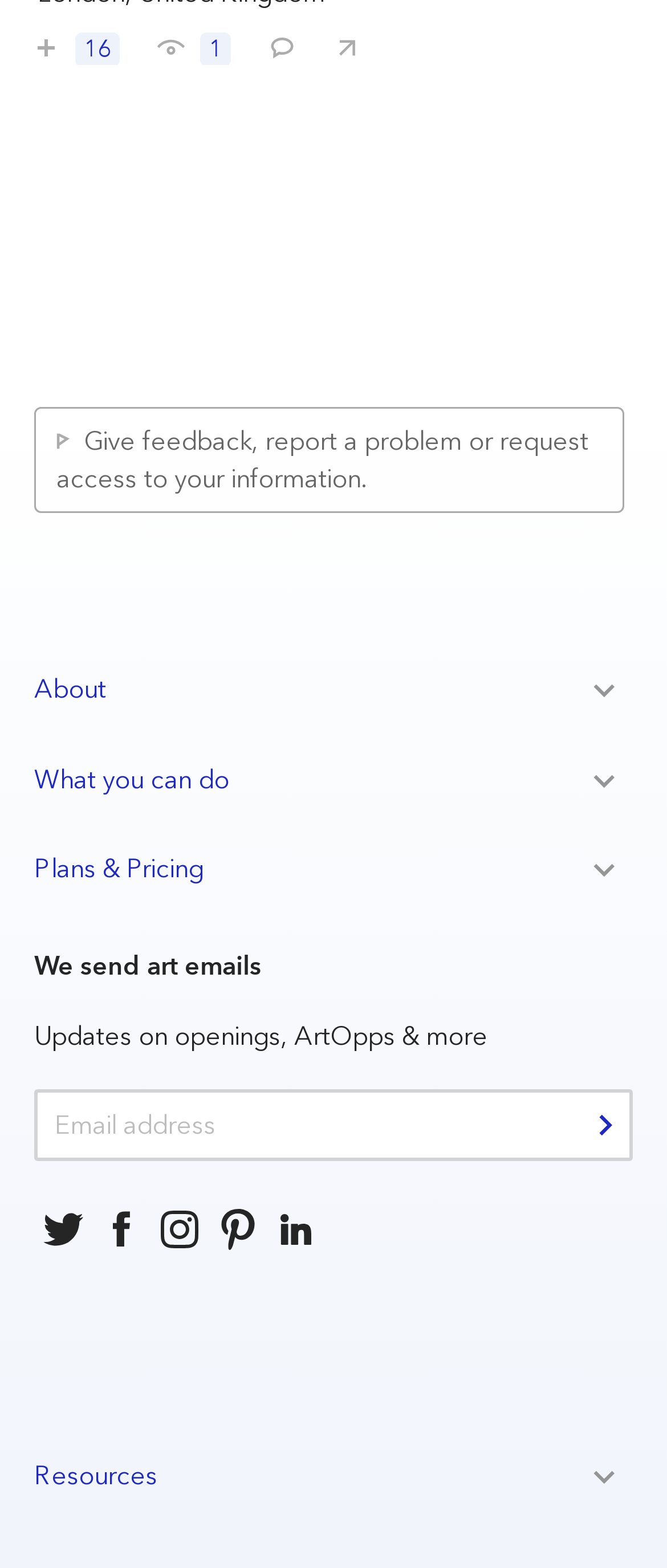Please identify the coordinates of the bounding box for the clickable region that will accomplish this instruction: "Comment on the article 'Now You See Us: Women Artists in Britain 1520–1920'".

[0.372, 0.009, 0.444, 0.042]